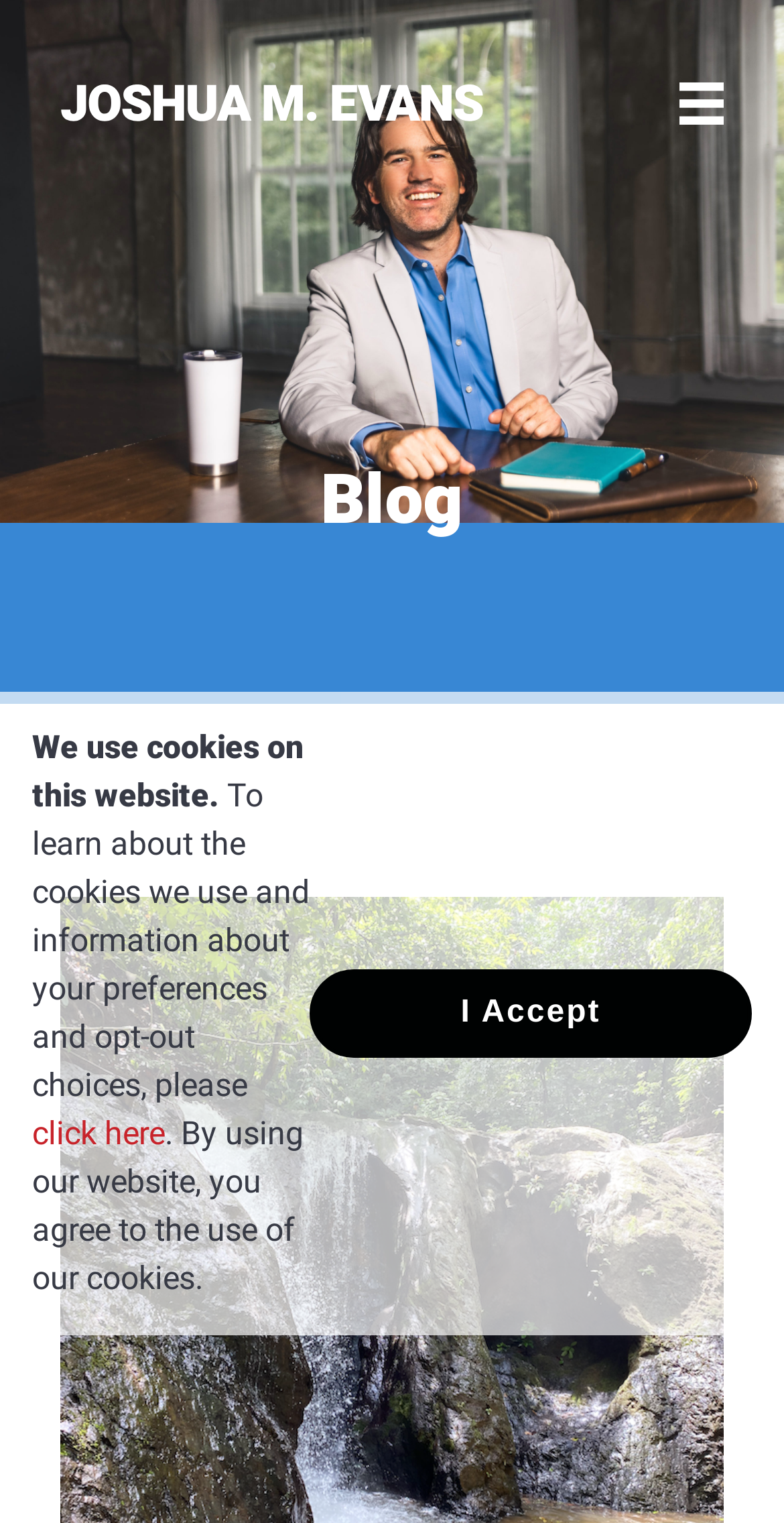Answer this question in one word or a short phrase: What is the name of the section on the webpage?

Blog